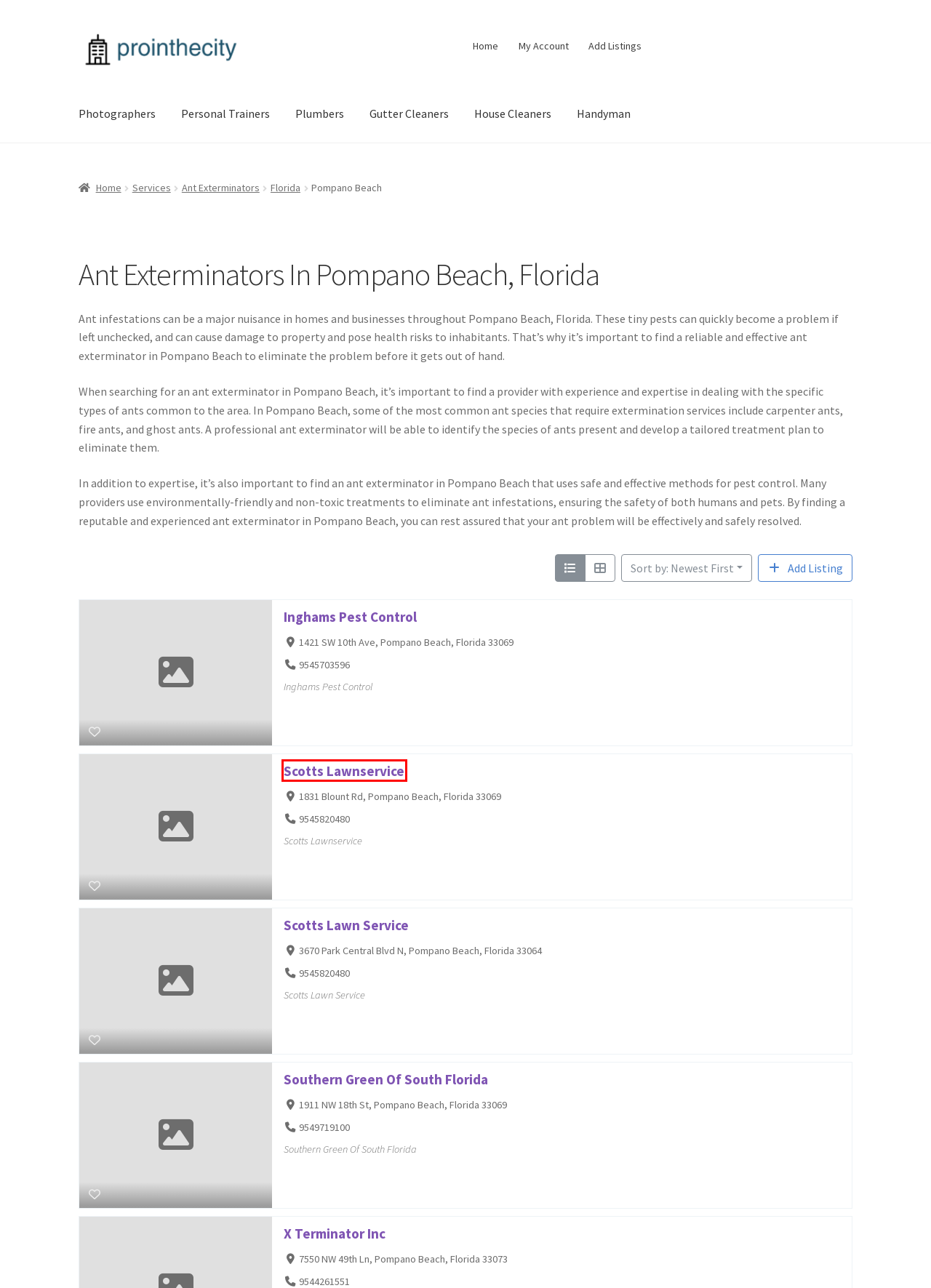Review the screenshot of a webpage that includes a red bounding box. Choose the most suitable webpage description that matches the new webpage after clicking the element within the red bounding box. Here are the candidates:
A. Southern Green Of South Florida - ProInTheCity
B. My account - ProInTheCity
C. Scotts Lawn Service - ProInTheCity
D. Ant Exterminators
E. Personal Trainers
F. Affordable Photographers
G. Gutter Cleaners
H. Scotts Lawnservice - ProInTheCity

H